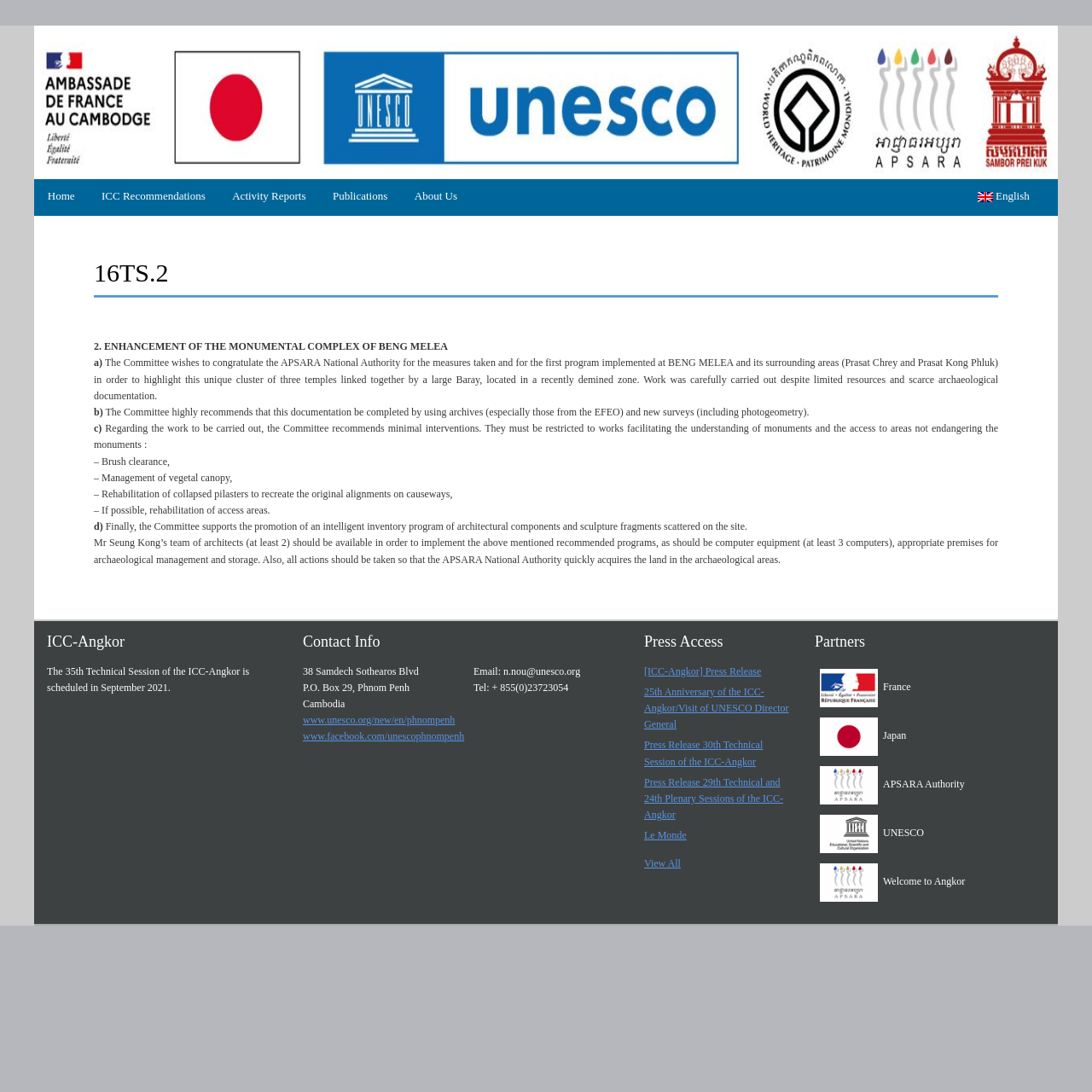Identify the bounding box coordinates of the clickable section necessary to follow the following instruction: "Click the 'English' language link". The coordinates should be presented as four float numbers from 0 to 1, i.e., [left, top, right, bottom].

[0.883, 0.164, 0.969, 0.198]